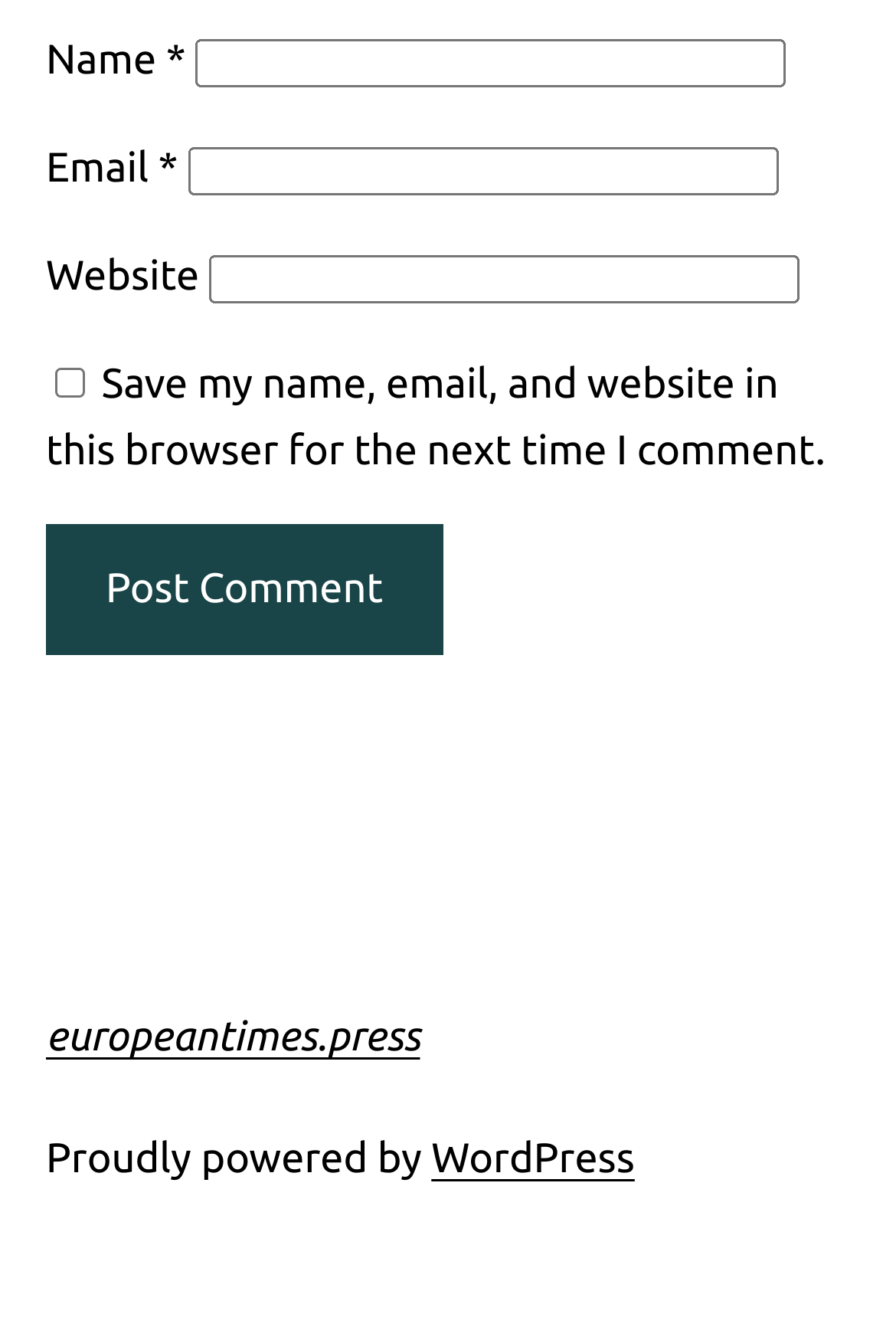Specify the bounding box coordinates (top-left x, top-left y, bottom-right x, bottom-right y) of the UI element in the screenshot that matches this description: parent_node: Website name="url"

[0.233, 0.19, 0.892, 0.226]